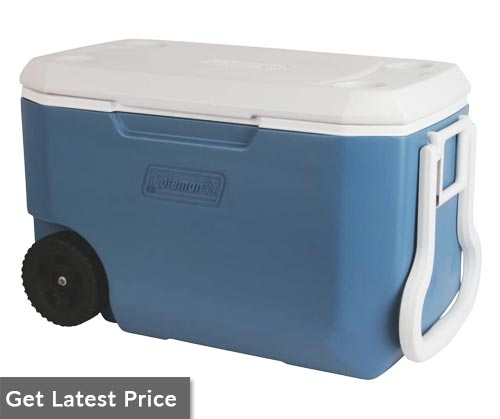Provide your answer in a single word or phrase: 
How many days can the cooler keep ice?

Five days